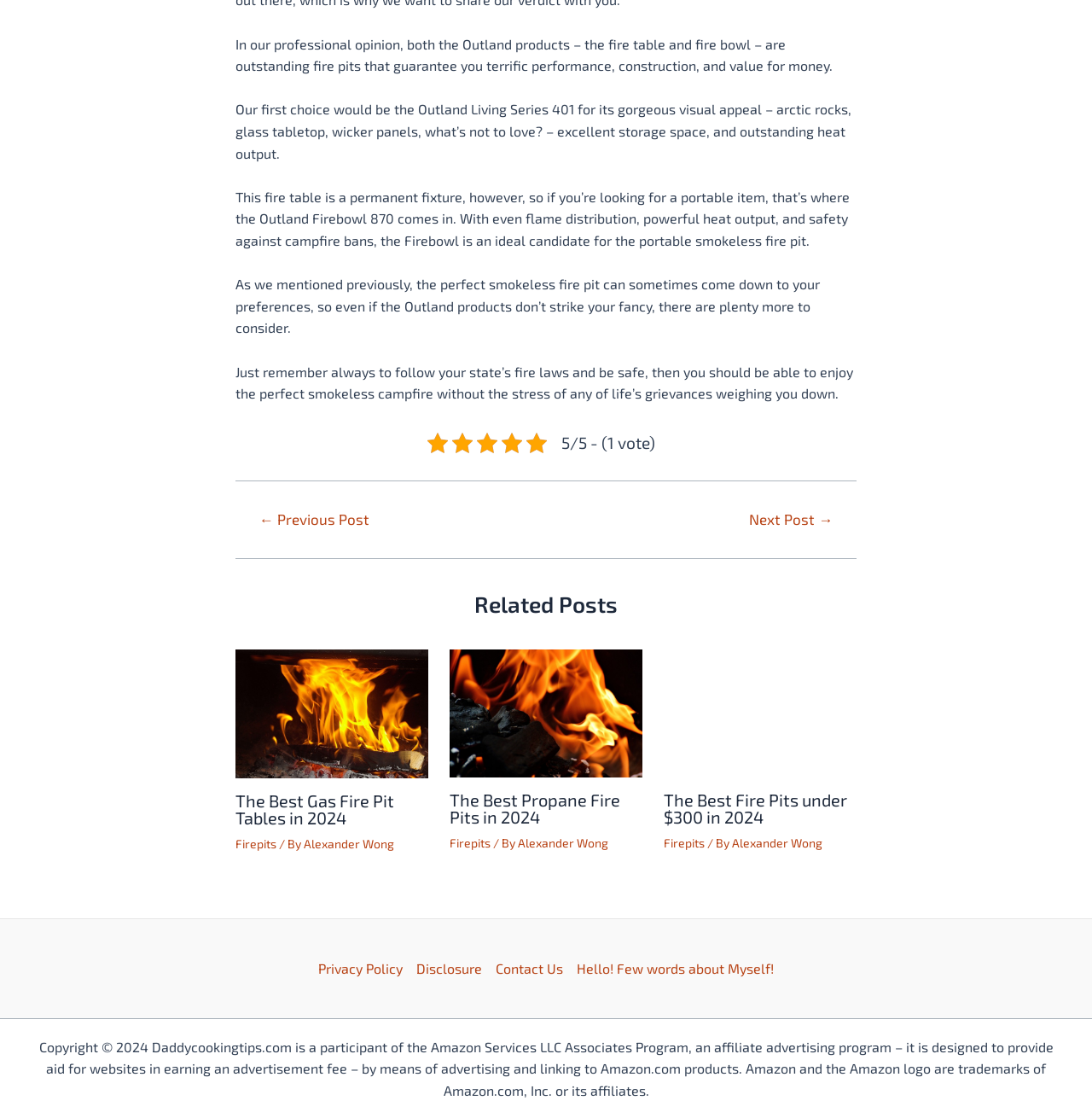Using the provided element description: "alt="Best Propane Fire Pits"", identify the bounding box coordinates. The coordinates should be four floats between 0 and 1 in the order [left, top, right, bottom].

[0.412, 0.629, 0.588, 0.643]